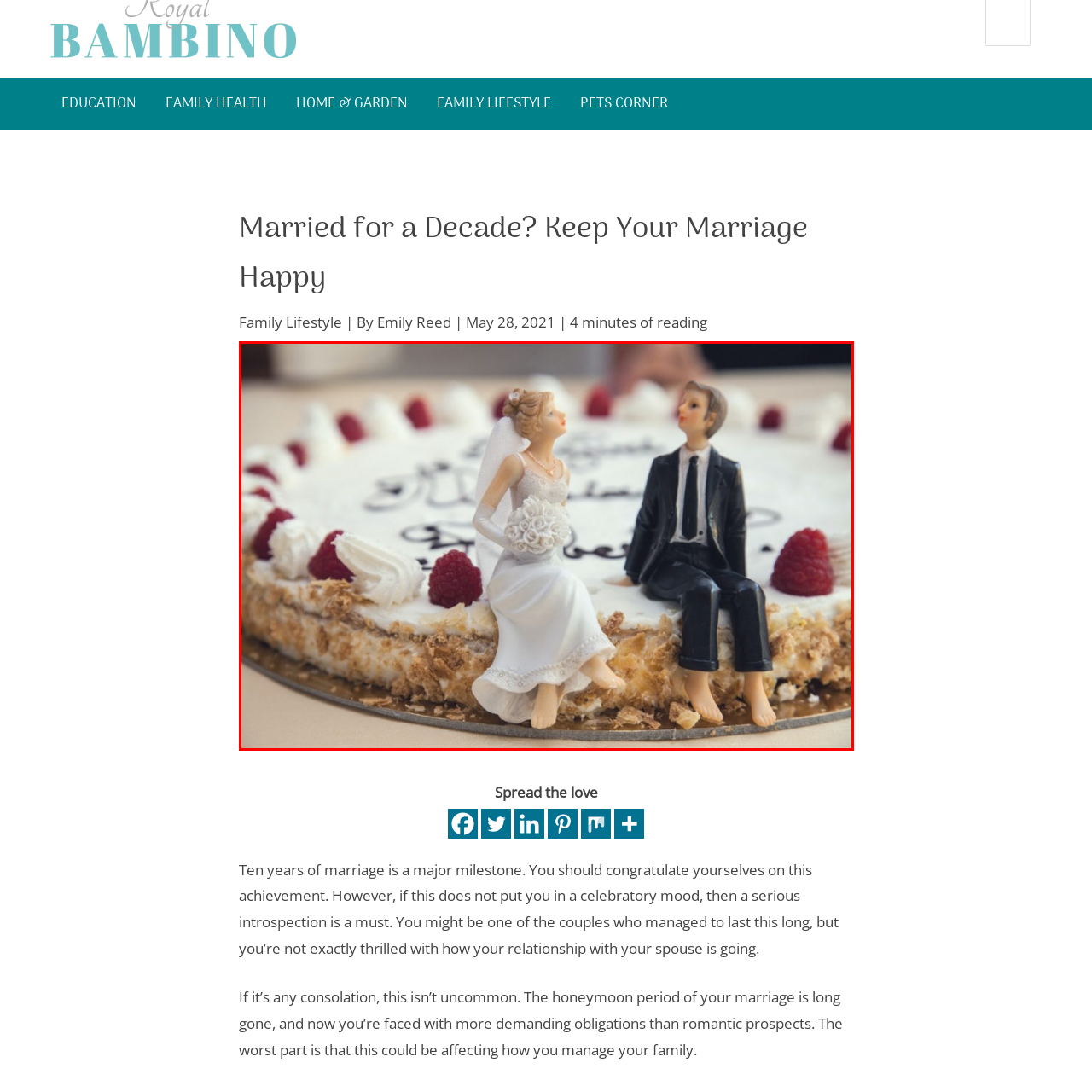Thoroughly describe the scene captured inside the red-bordered image.

The image features a beautifully crafted wedding cake adorned with two wedding figurines sitting atop it. The bride is illustrated in a delicate white gown, complete with a veil and holding a bouquet, while the groom is dressed in a classic black suit. Their playful positioning on the cake symbolizes the joyous union celebrated on special occasions, emphasizing themes of love and partnership. The cake itself is decorated with red raspberries and elegant swirls of frosting, creating a visual feast that complements the romantic scene. This representation captures the essence of celebrating a decade of marriage, echoing sentiments of love, commitment, and nostalgia.